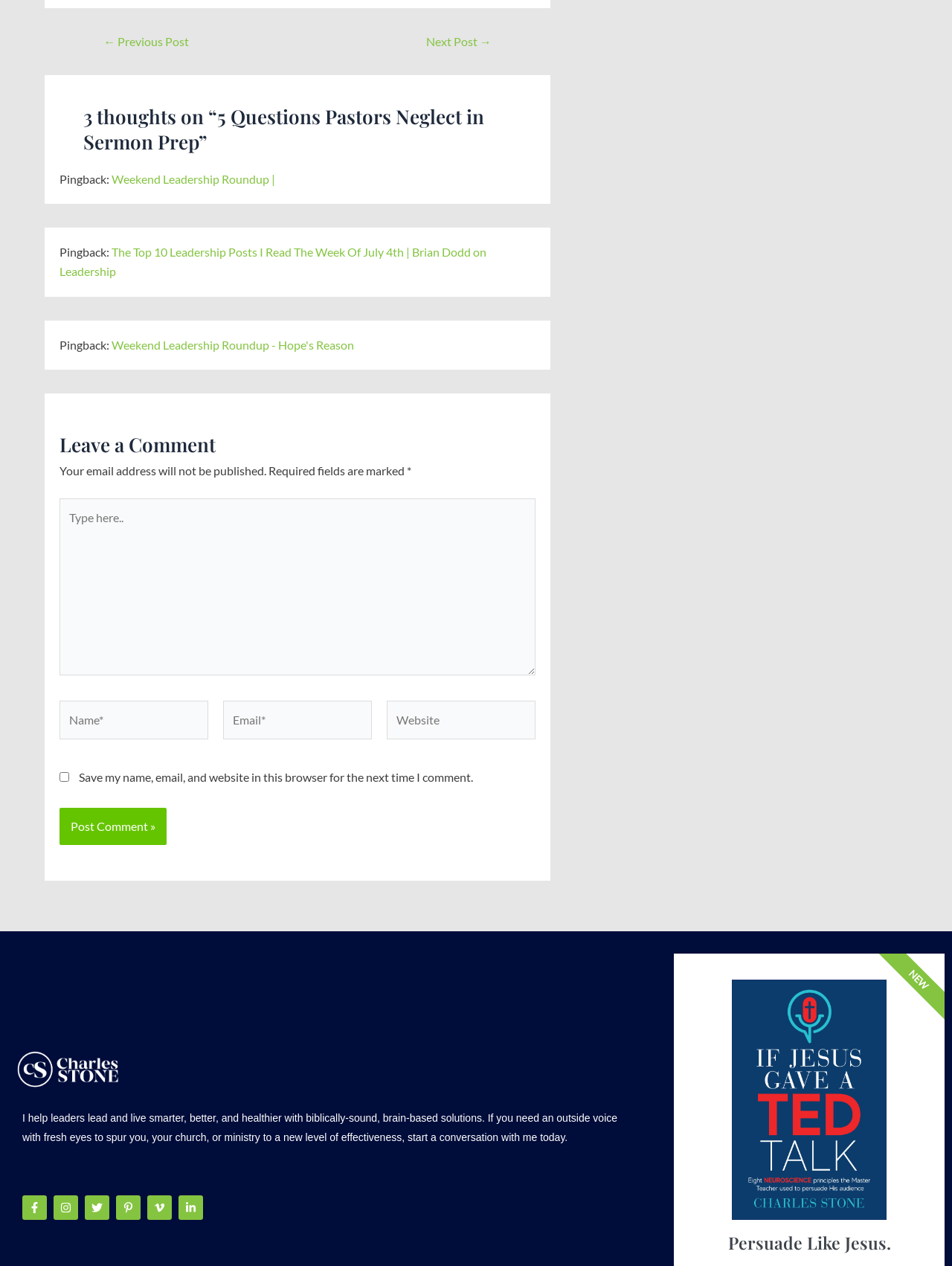How many social media links are there? Look at the image and give a one-word or short phrase answer.

6